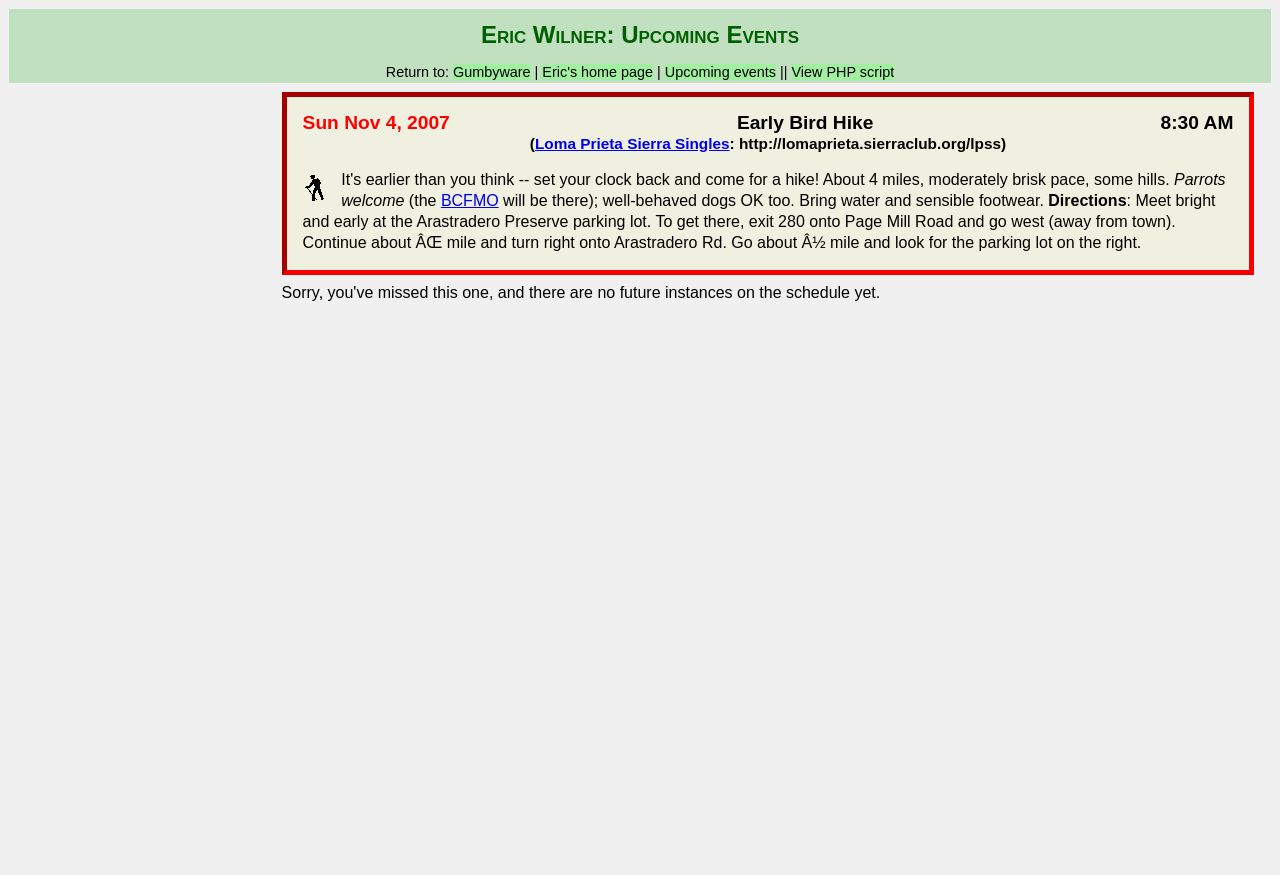Given the webpage screenshot, identify the bounding box of the UI element that matches this description: "Eric's home page".

[0.424, 0.073, 0.51, 0.091]